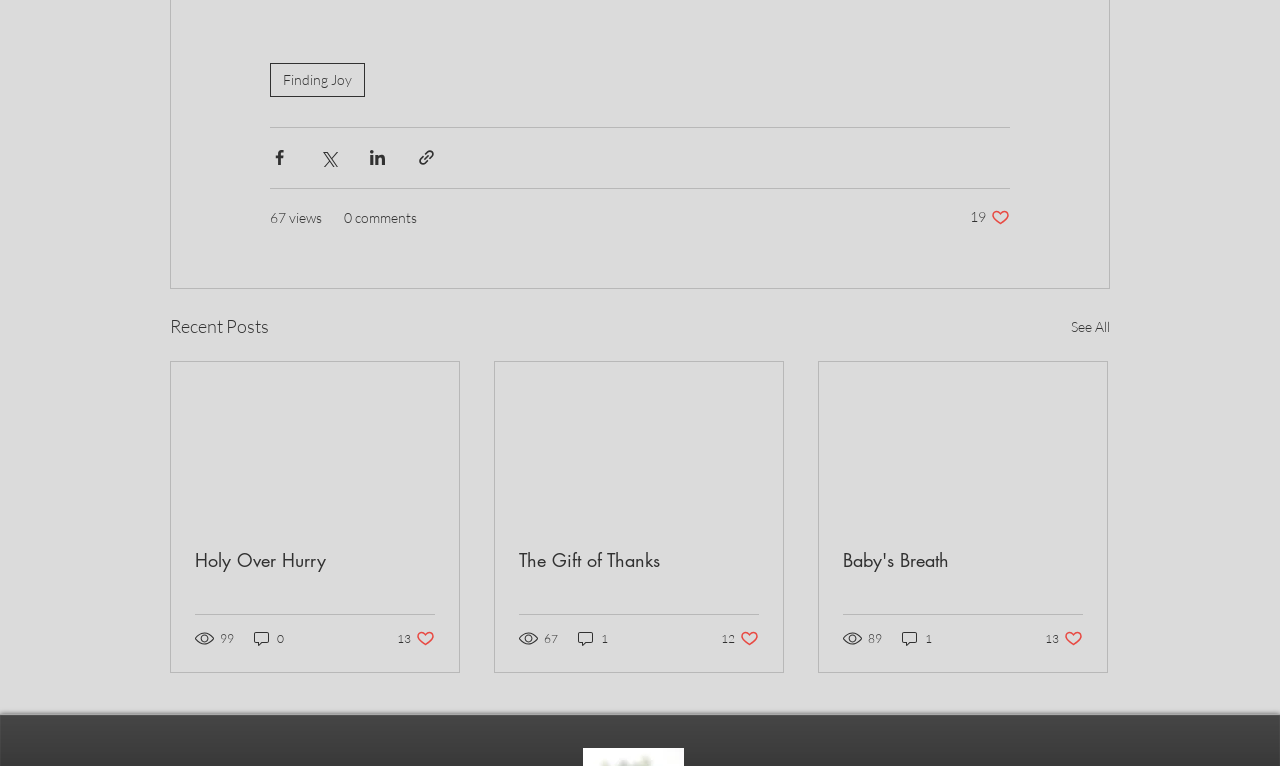Pinpoint the bounding box coordinates of the clickable element to carry out the following instruction: "Like the post 'The Gift of Thanks'."

[0.578, 0.821, 0.593, 0.846]